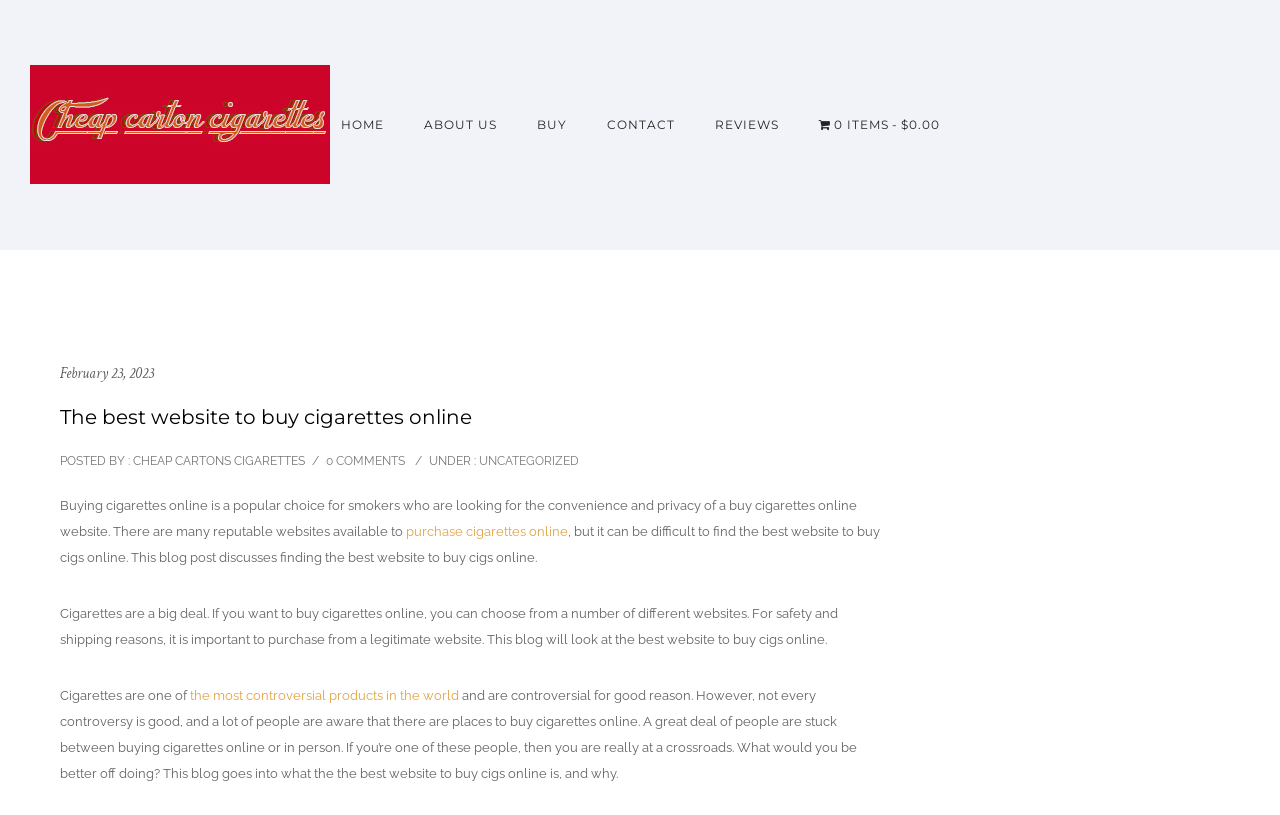Identify the bounding box coordinates for the element you need to click to achieve the following task: "View the 'REVIEWS'". Provide the bounding box coordinates as four float numbers between 0 and 1, in the form [left, top, right, bottom].

[0.543, 0.144, 0.624, 0.162]